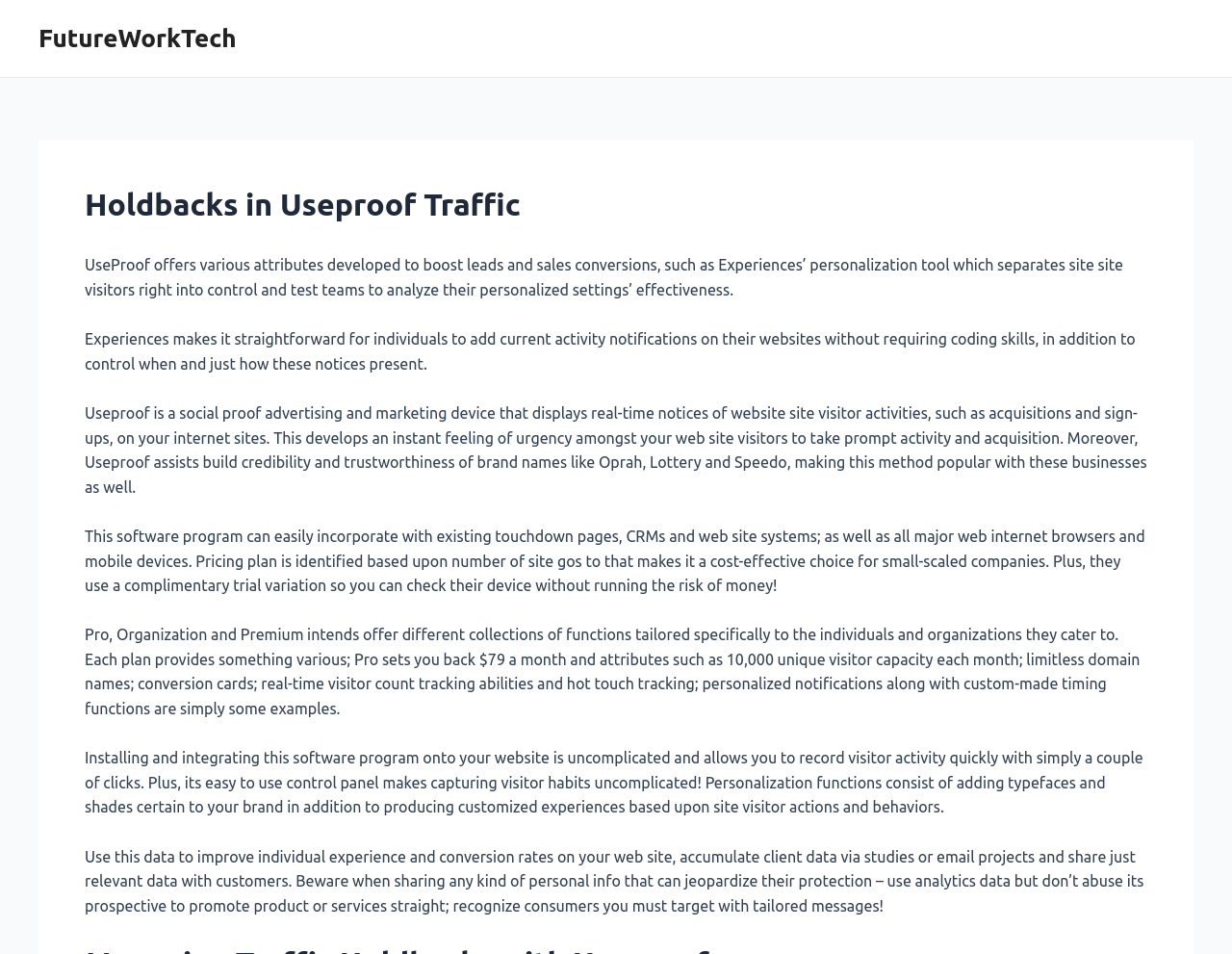Provide the bounding box coordinates of the HTML element this sentence describes: "FutureWorkTech". The bounding box coordinates consist of four float numbers between 0 and 1, i.e., [left, top, right, bottom].

[0.031, 0.026, 0.192, 0.055]